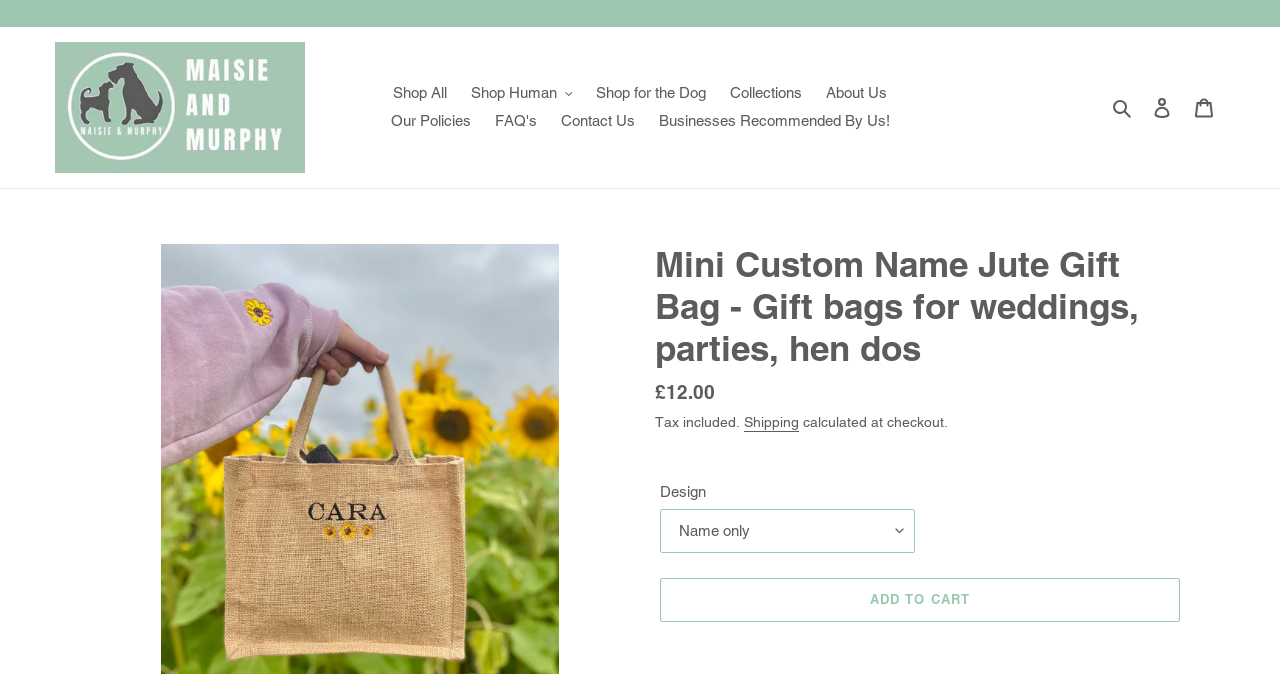Specify the bounding box coordinates of the region I need to click to perform the following instruction: "Select a design". The coordinates must be four float numbers in the range of 0 to 1, i.e., [left, top, right, bottom].

[0.516, 0.755, 0.715, 0.82]